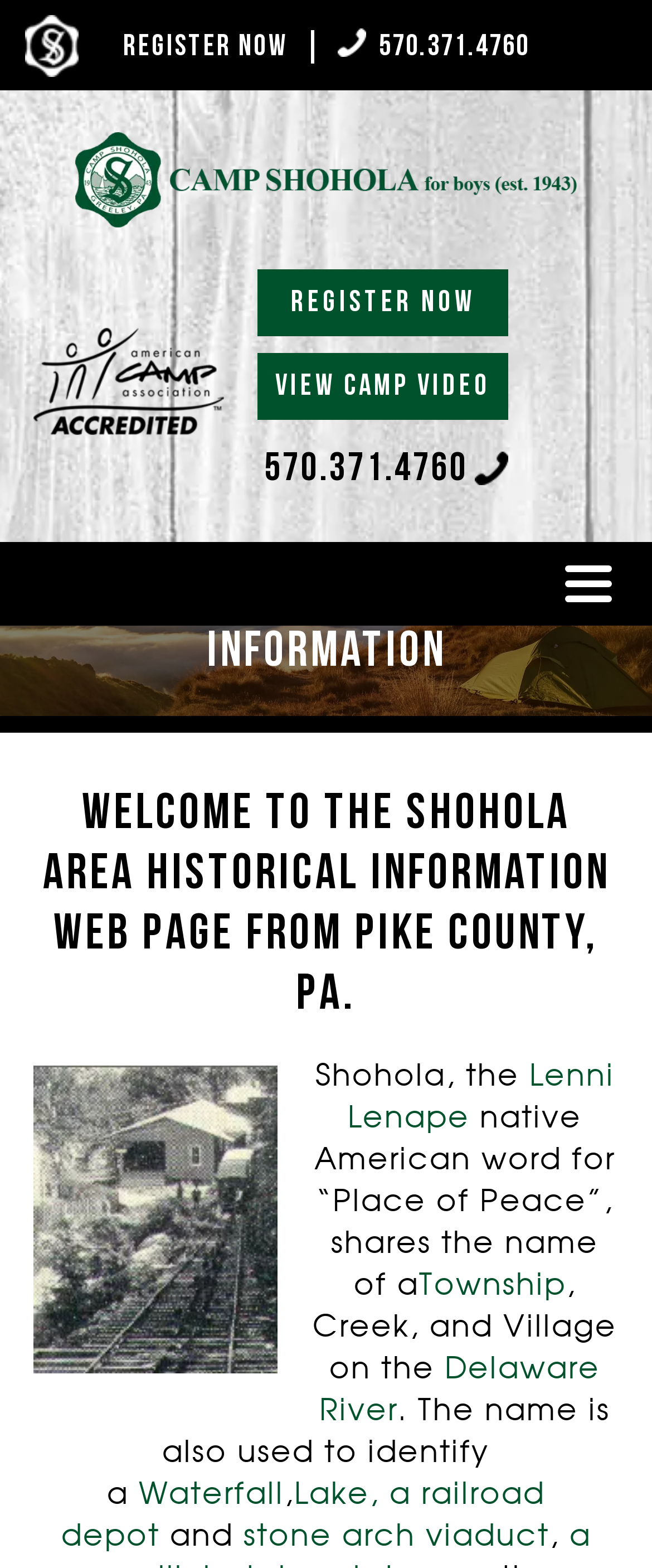Find the UI element described as: "a railroad depot" and predict its bounding box coordinates. Ensure the coordinates are four float numbers between 0 and 1, [left, top, right, bottom].

[0.094, 0.945, 0.836, 0.991]